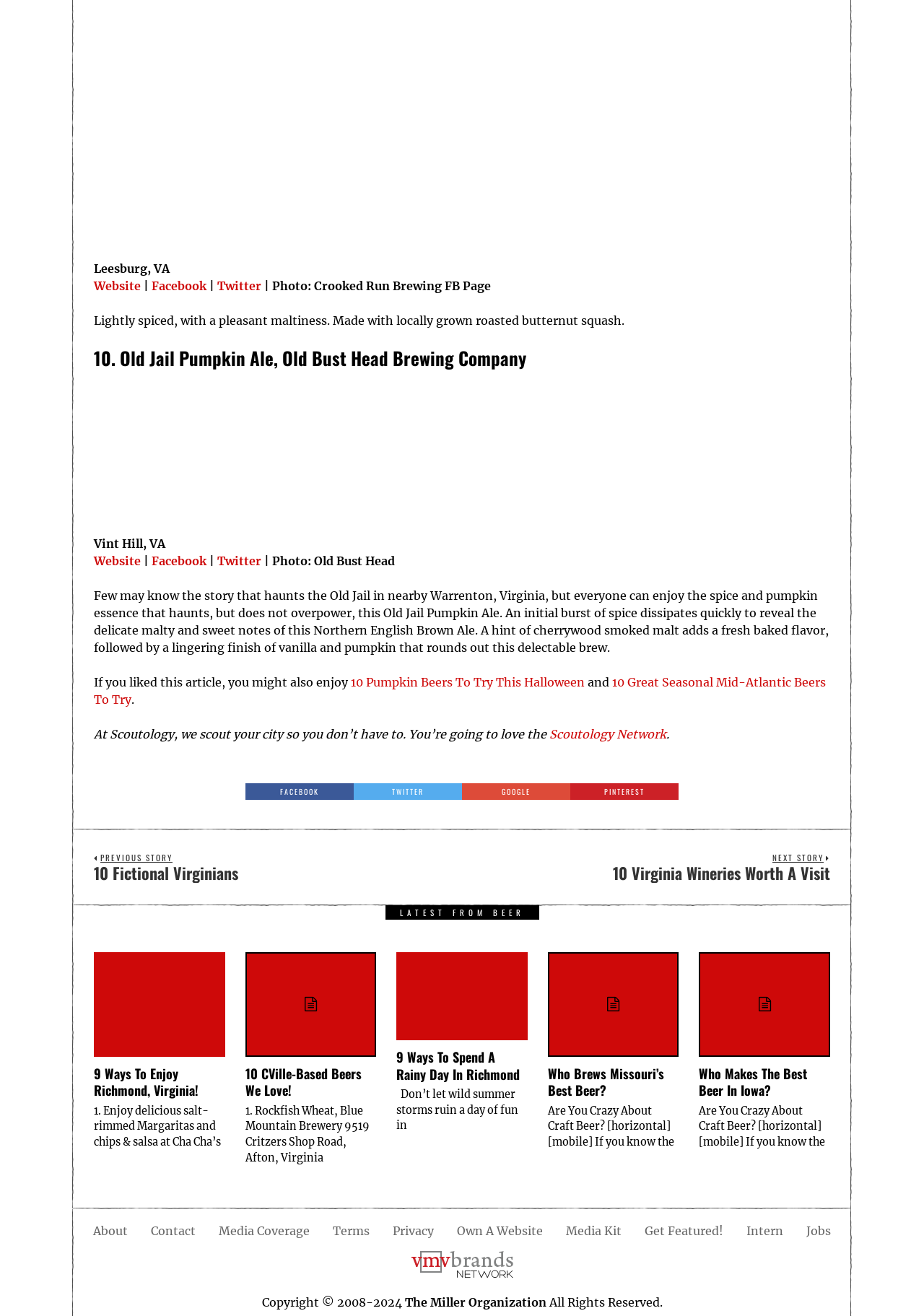Please locate the bounding box coordinates of the element that should be clicked to achieve the given instruction: "Click on the 'Website' link".

[0.102, 0.212, 0.152, 0.223]